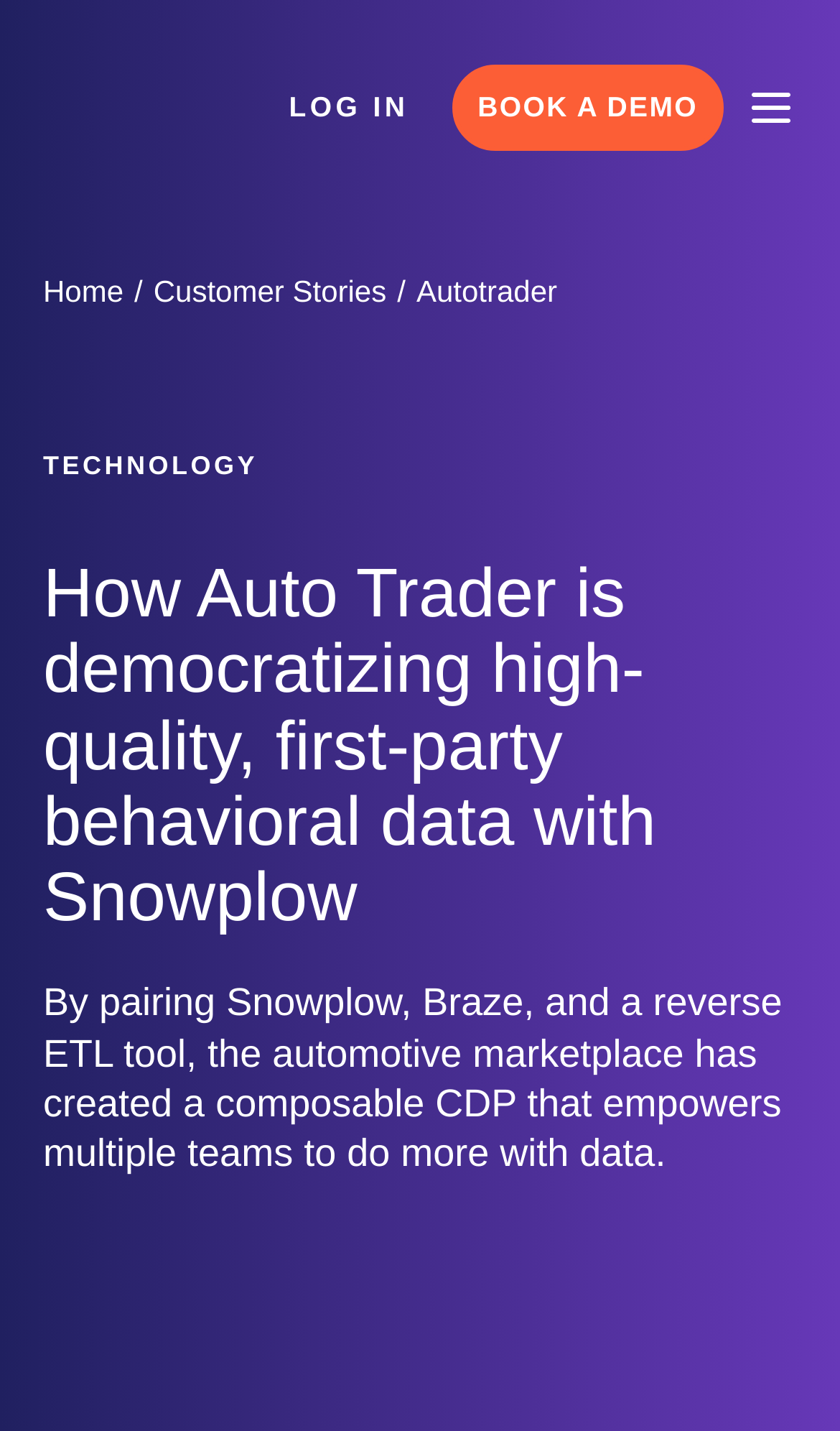Using the given description, provide the bounding box coordinates formatted as (top-left x, top-left y, bottom-right x, bottom-right y), with all values being floating point numbers between 0 and 1. Description: Log in

[0.344, 0.063, 0.487, 0.085]